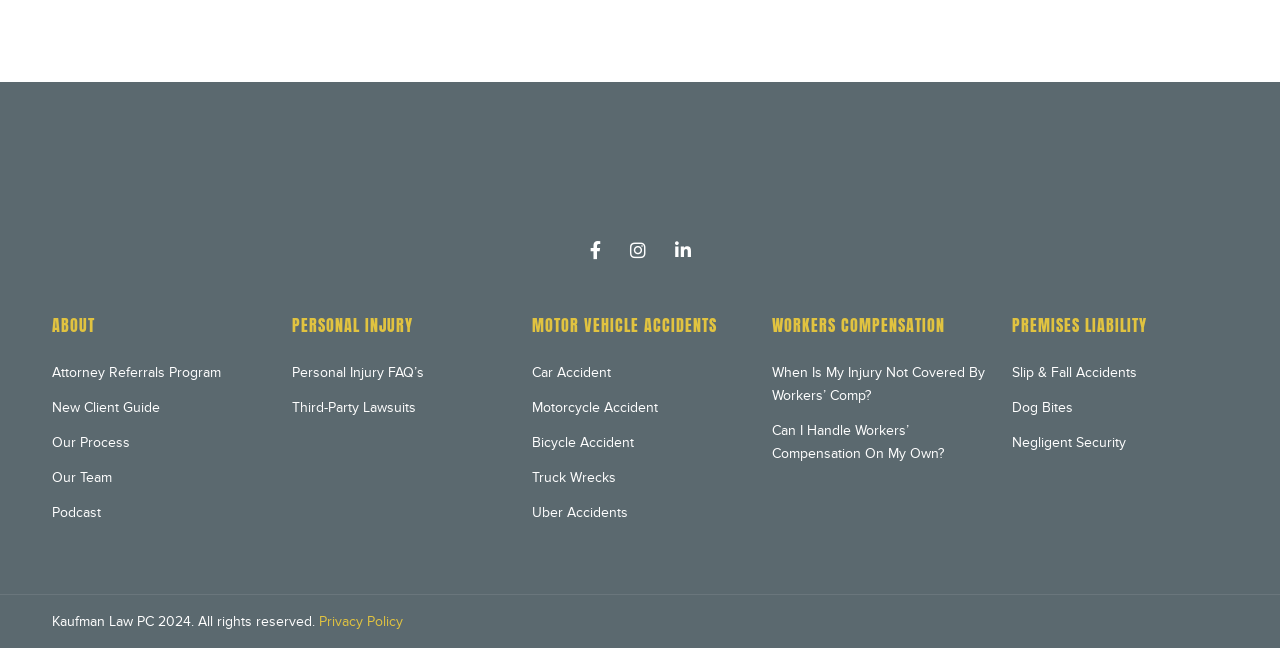Using the details in the image, give a detailed response to the question below:
How many headings are there on the webpage?

There are five headings on the webpage, which are 'ABOUT', 'PERSONAL INJURY', 'MOTOR VEHICLE ACCIDENTS', 'WORKERS COMPENSATION', and 'PREMISES LIABILITY'.